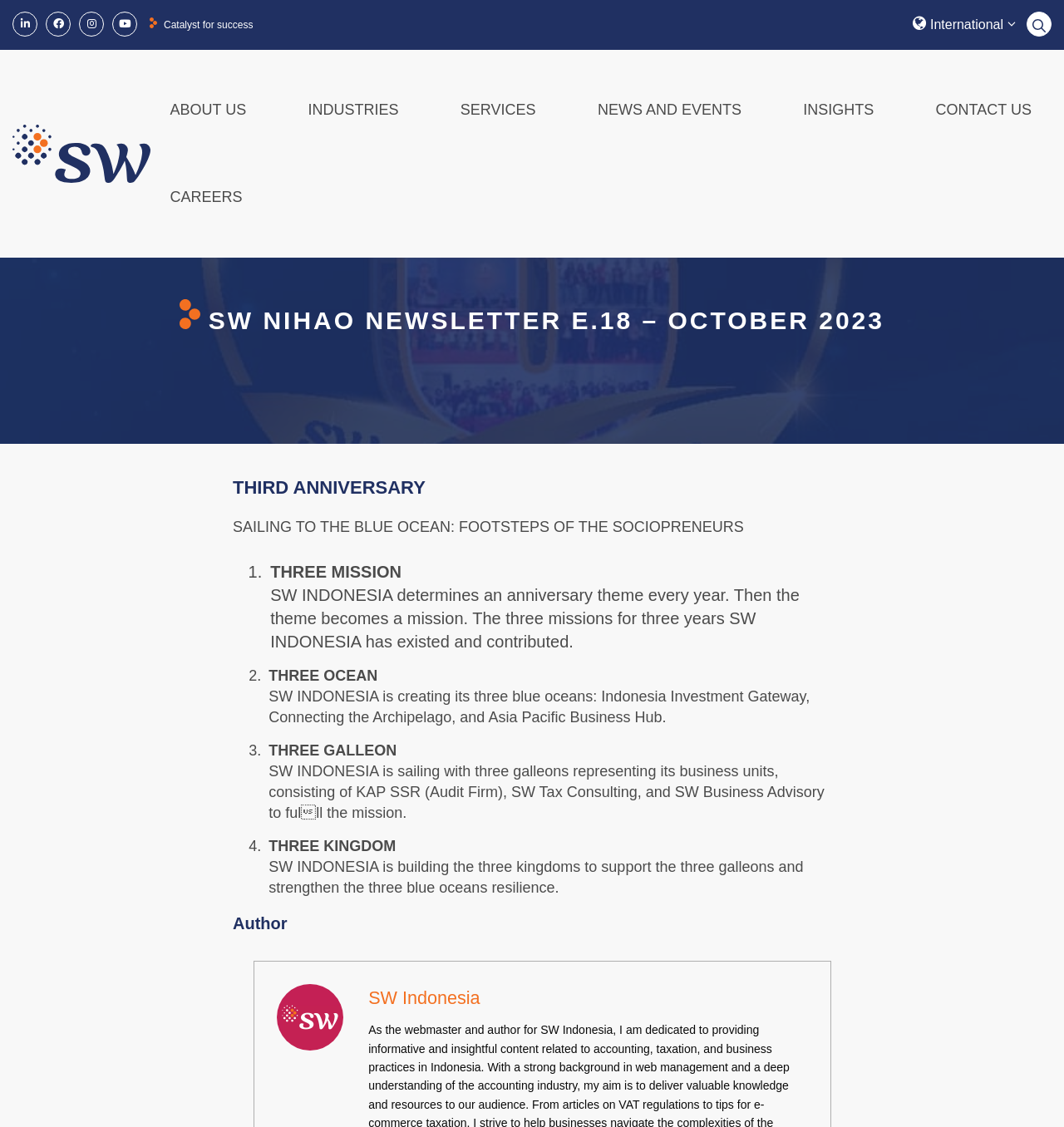Specify the bounding box coordinates of the element's area that should be clicked to execute the given instruction: "Contact SW Indonesia". The coordinates should be four float numbers between 0 and 1, i.e., [left, top, right, bottom].

[0.861, 0.059, 0.988, 0.136]